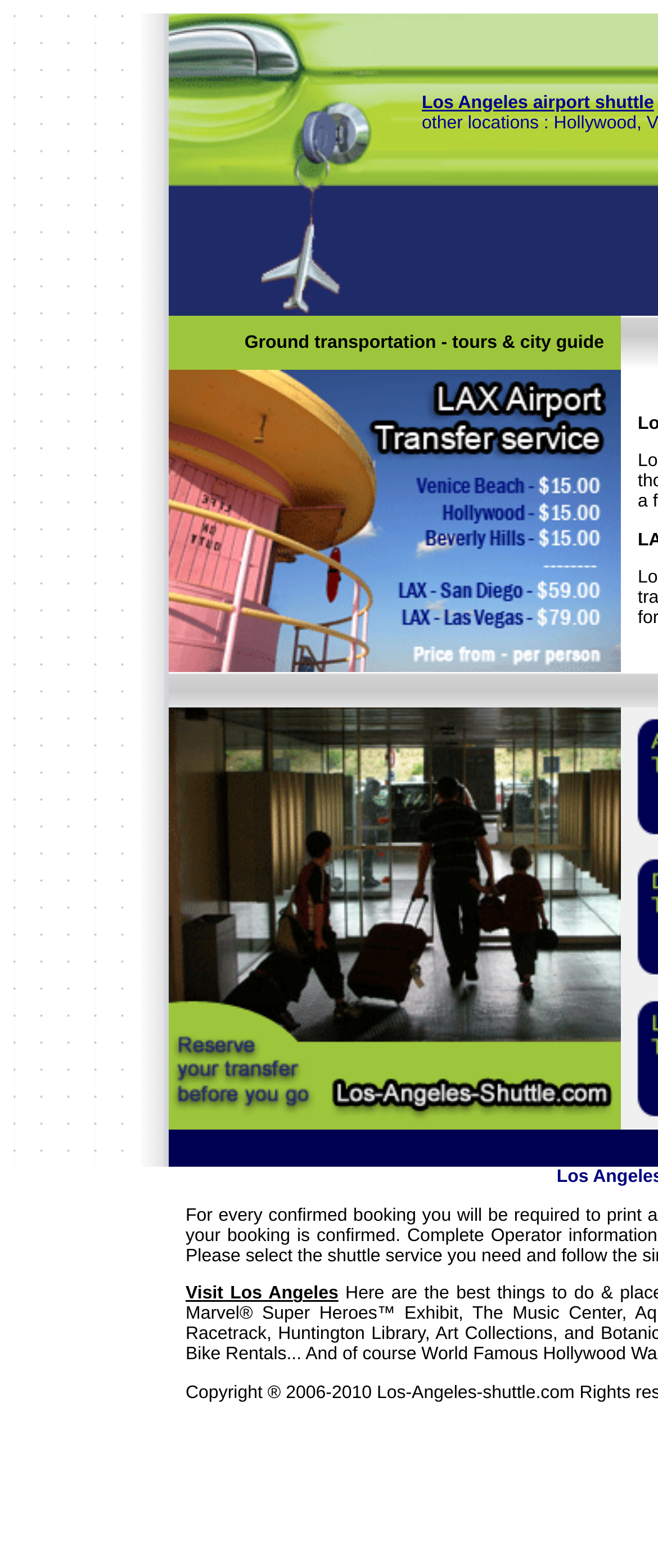Give an in-depth explanation of the webpage layout and content.

The webpage is about Los Angeles airport shuttle and LAX transfer services. At the top-left corner, there is a small image. Next to it, on the top-right corner, there is another small image. 

Below these images, there is a heading that reads "Los Angeles airport shuttle". 

Under the heading, there are two columns of content. The left column has a section titled "Ground transportation - tours & city guide". The right column has a section with a title and a brief description about LAX airport shuttle transfer rates, accompanied by an image. 

Below this section, there is a paragraph of text that describes the services offered, including taxi, sedan, limousine, shuttle, and express coach transfers. This paragraph is accompanied by an image. 

At the bottom of the page, there is a small, empty space.